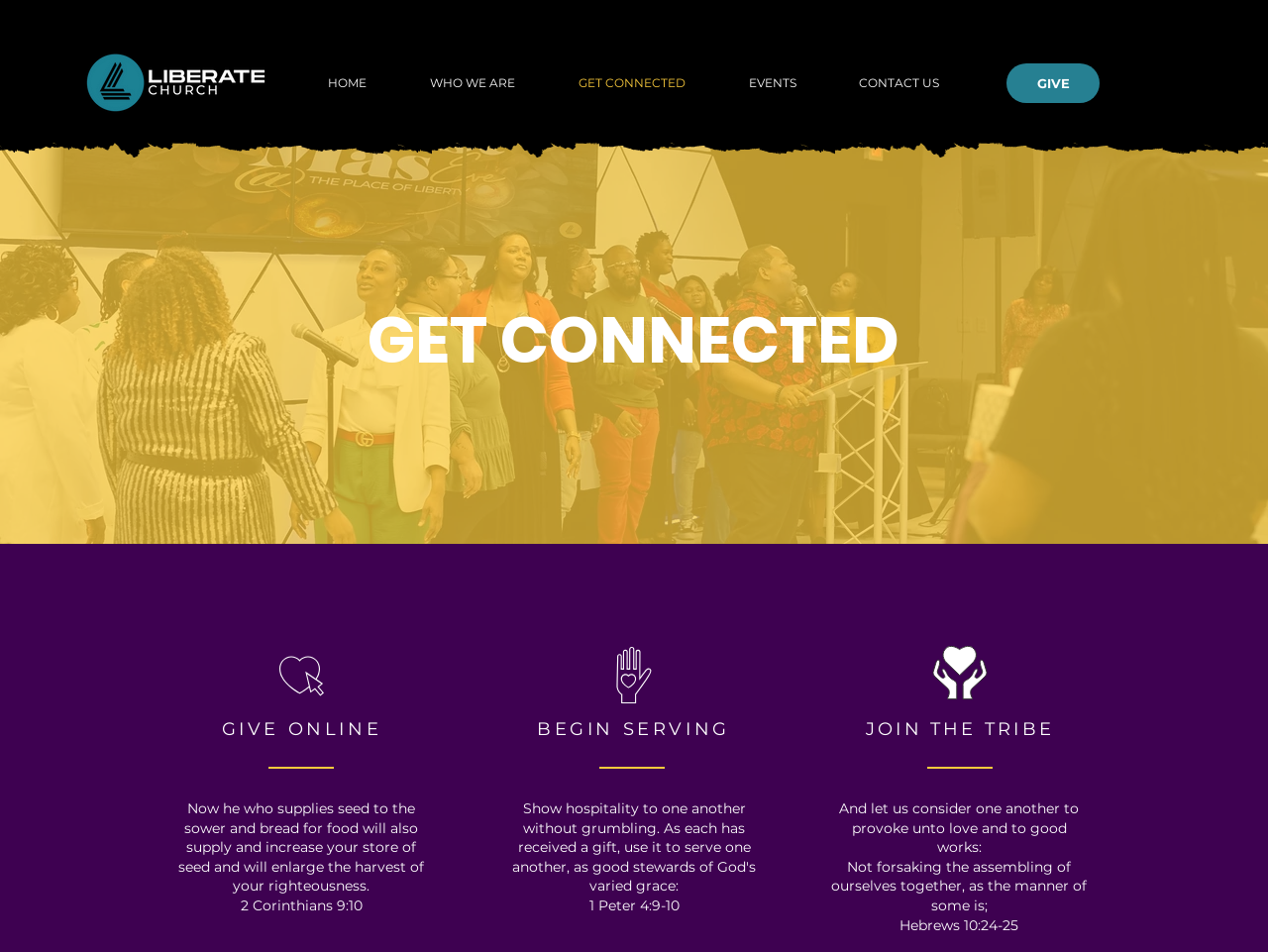What is the purpose of the 'GIVE' link?
Look at the screenshot and give a one-word or phrase answer.

To give online